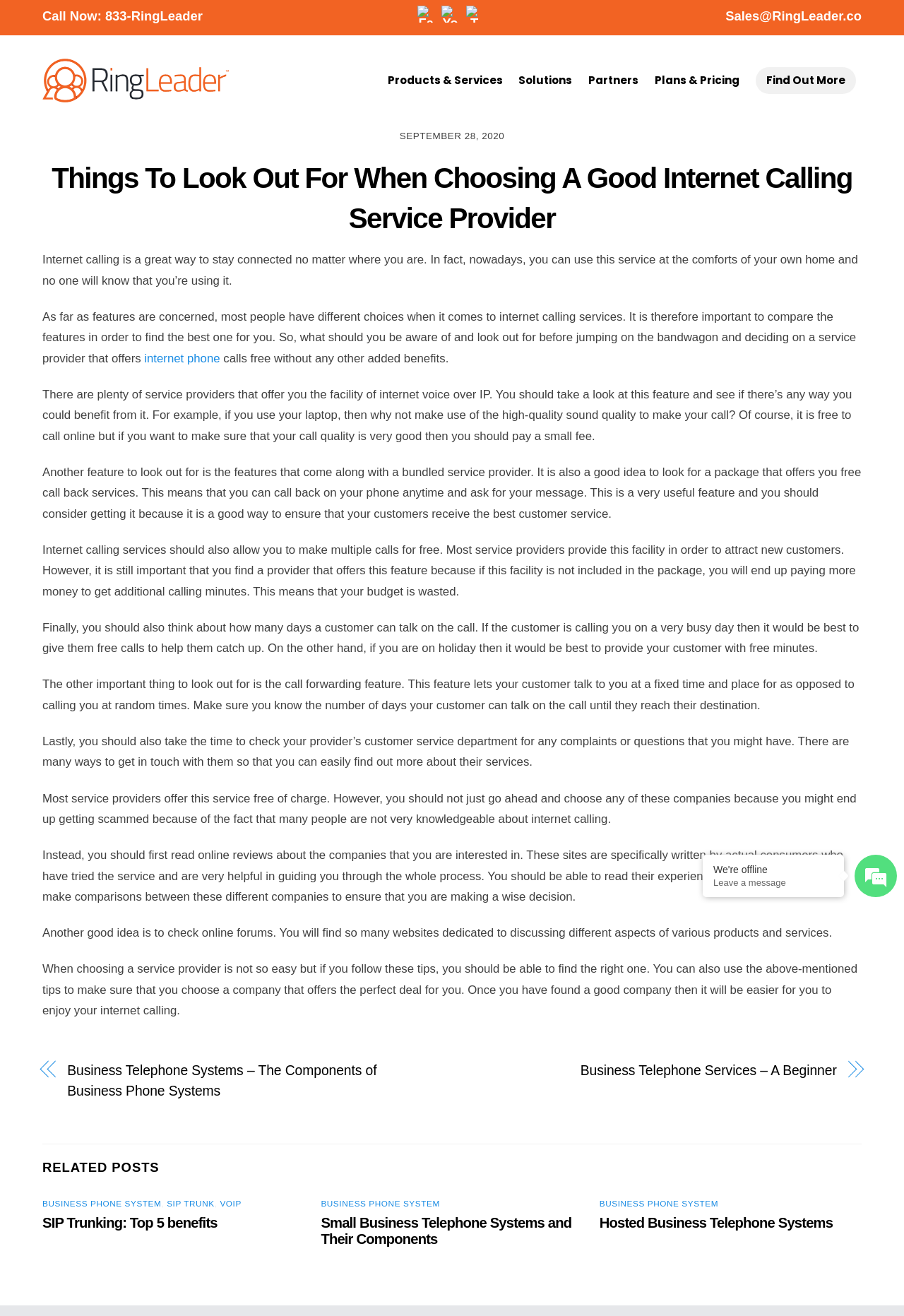Find the bounding box coordinates of the clickable region needed to perform the following instruction: "Go to the 'SIP Trunking: Top 5 benefits' page". The coordinates should be provided as four float numbers between 0 and 1, i.e., [left, top, right, bottom].

[0.047, 0.923, 0.24, 0.935]